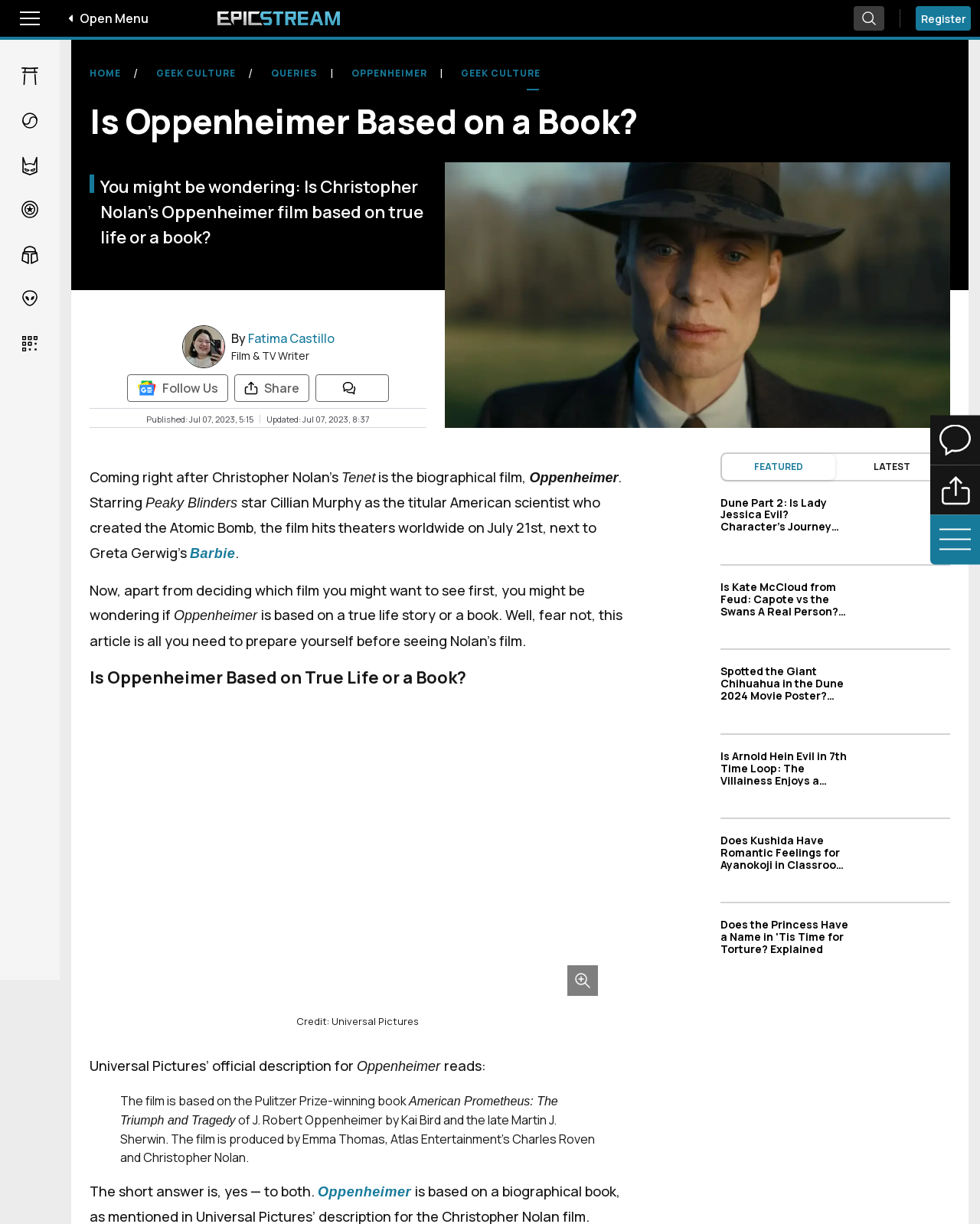Who are the producers of Oppenheimer?
Examine the webpage screenshot and provide an in-depth answer to the question.

The answer can be found in the blockquote section that starts with 'The film is based on the Pulitzer Prize-winning book'. It states that the film is produced by Emma Thomas, Atlas Entertainment’s Charles Roven, and Christopher Nolan.